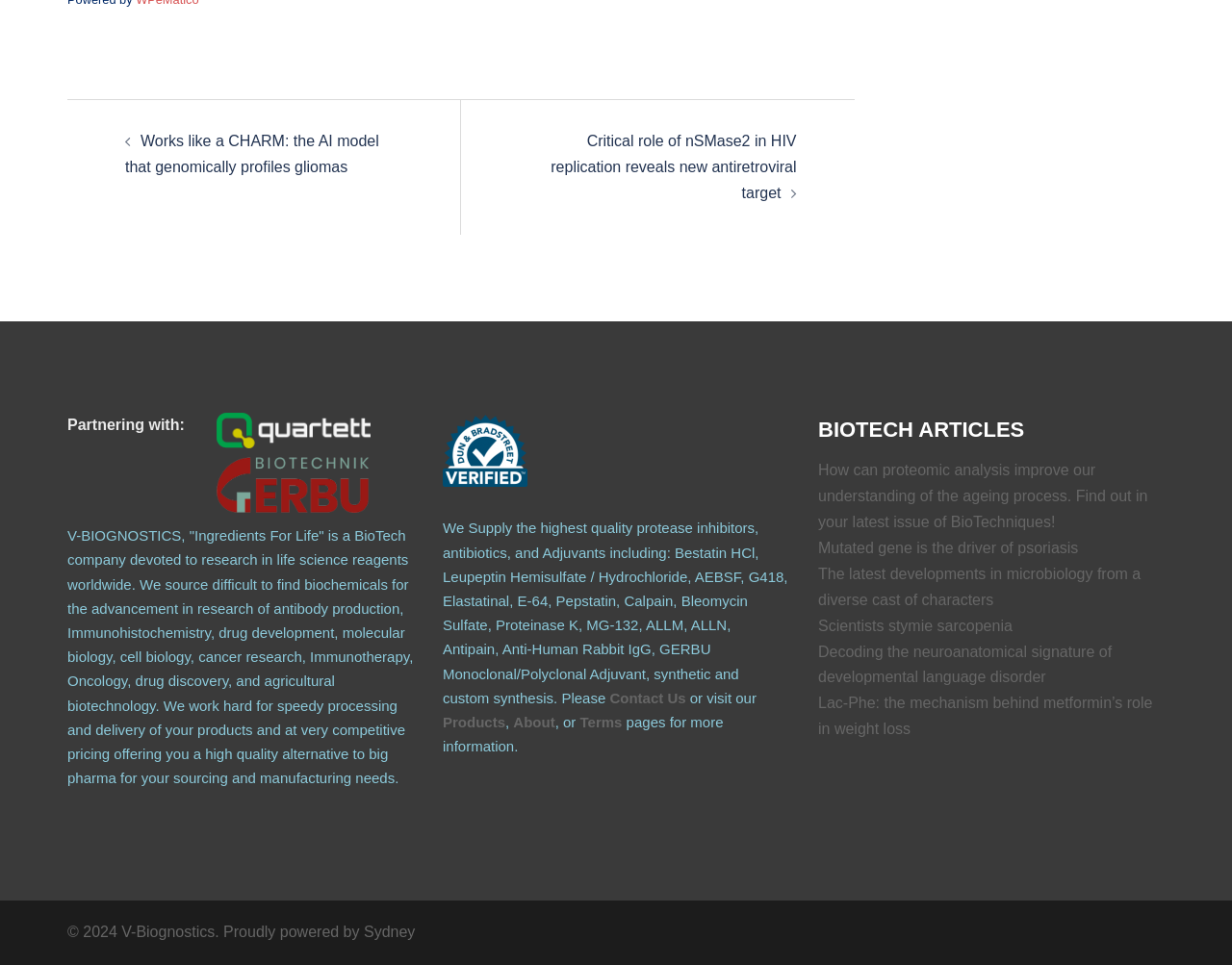Predict the bounding box coordinates of the area that should be clicked to accomplish the following instruction: "Contact V-BIOGNOSTICS for more information". The bounding box coordinates should consist of four float numbers between 0 and 1, i.e., [left, top, right, bottom].

[0.495, 0.715, 0.557, 0.731]